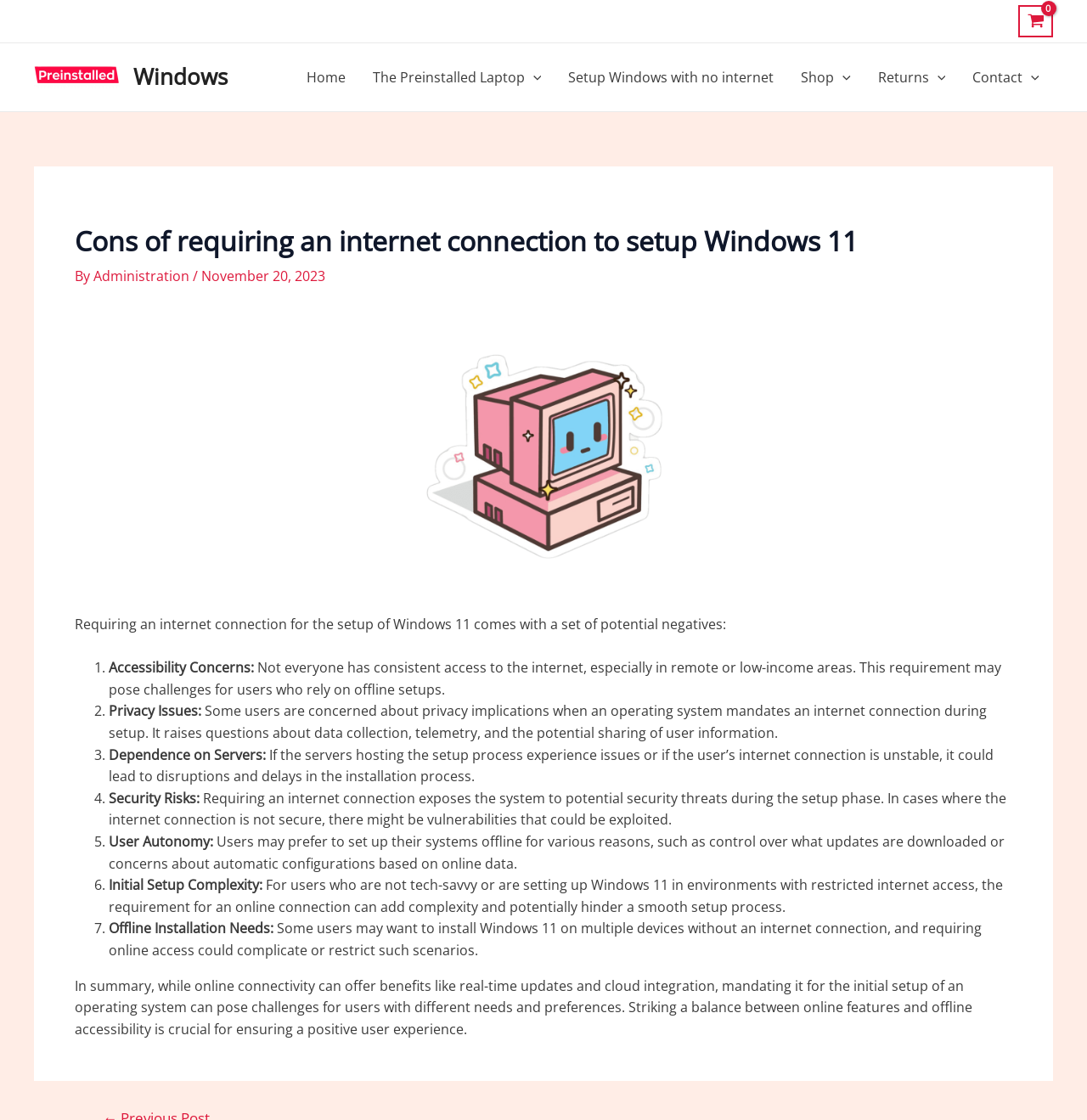Construct a comprehensive description capturing every detail on the webpage.

This webpage is about the cons of requiring an internet connection to set up Windows 11. At the top, there is a navigation bar with links to "Home", "The Preinstalled Laptop Menu Toggle", "Setup Windows with no internet", "Shop Menu Toggle", "Returns Menu Toggle", and "Contact Menu Toggle". Each of these links has a corresponding menu toggle icon.

Below the navigation bar, there is an article with a heading "Cons of requiring an internet connection to setup Windows 11" and a subheading "By Administration / November 20, 2023". The article discusses seven potential negatives of requiring an internet connection for setting up Windows 11, including accessibility concerns, privacy issues, dependence on servers, security risks, user autonomy, initial setup complexity, and offline installation needs. Each of these points is listed with a number and a brief description.

To the right of the article heading, there is a small image. Further down the page, there is a figure, which appears to be an image or a graphic. The article text is divided into sections with clear headings and concise paragraphs, making it easy to read and understand.

At the bottom of the page, there is a summary statement that highlights the importance of balancing online features with offline accessibility to ensure a positive user experience. Above this summary, there is a "Post navigation" text, which may indicate the presence of previous or next posts.